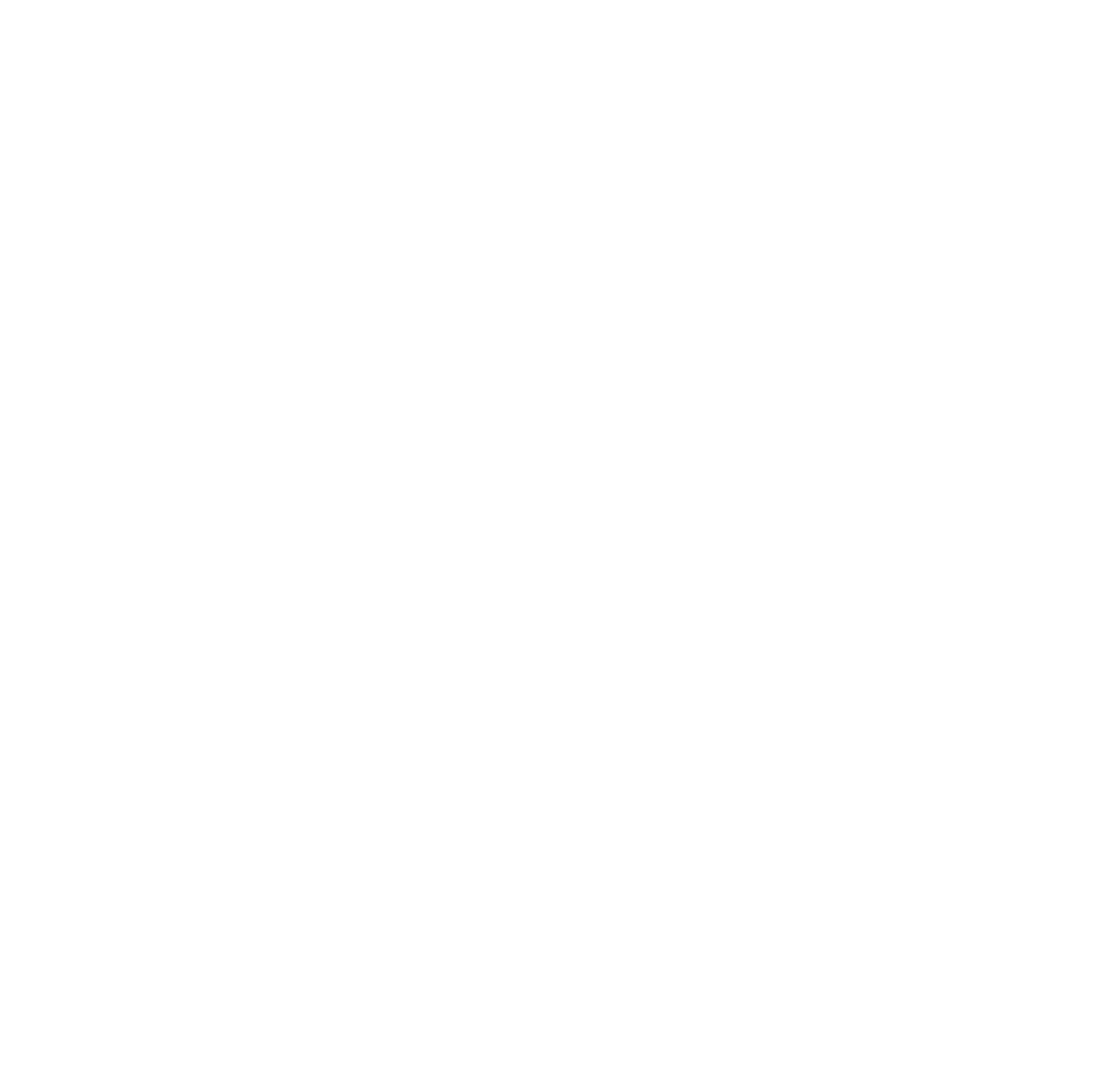What is the call-to-action button?
Your answer should be a single word or phrase derived from the screenshot.

Start for Free